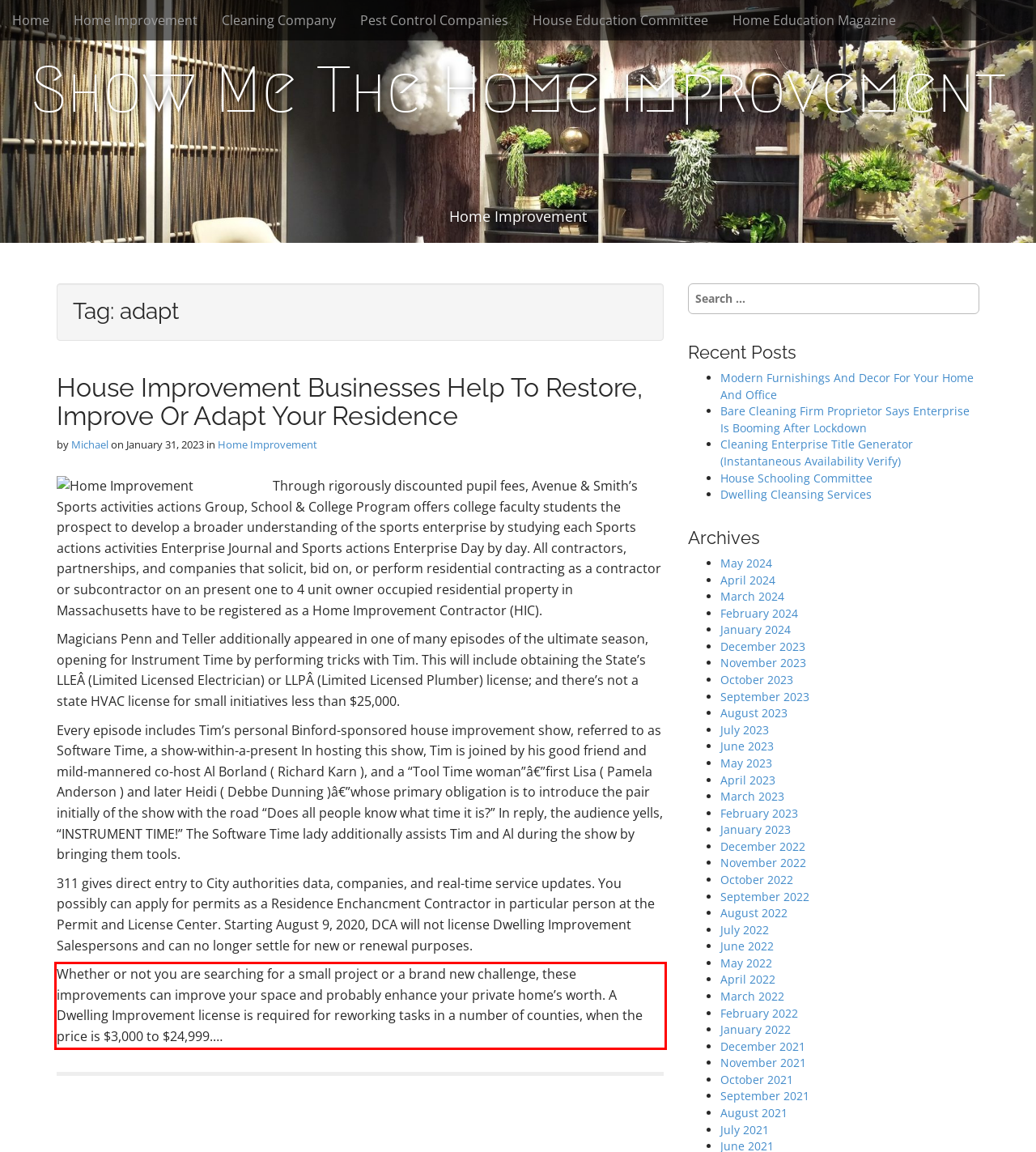You are provided with a screenshot of a webpage that includes a UI element enclosed in a red rectangle. Extract the text content inside this red rectangle.

Whether or not you are searching for a small project or a brand new challenge, these improvements can improve your space and probably enhance your private home’s worth. A Dwelling Improvement license is required for reworking tasks in a number of counties, when the price is $3,000 to $24,999.…